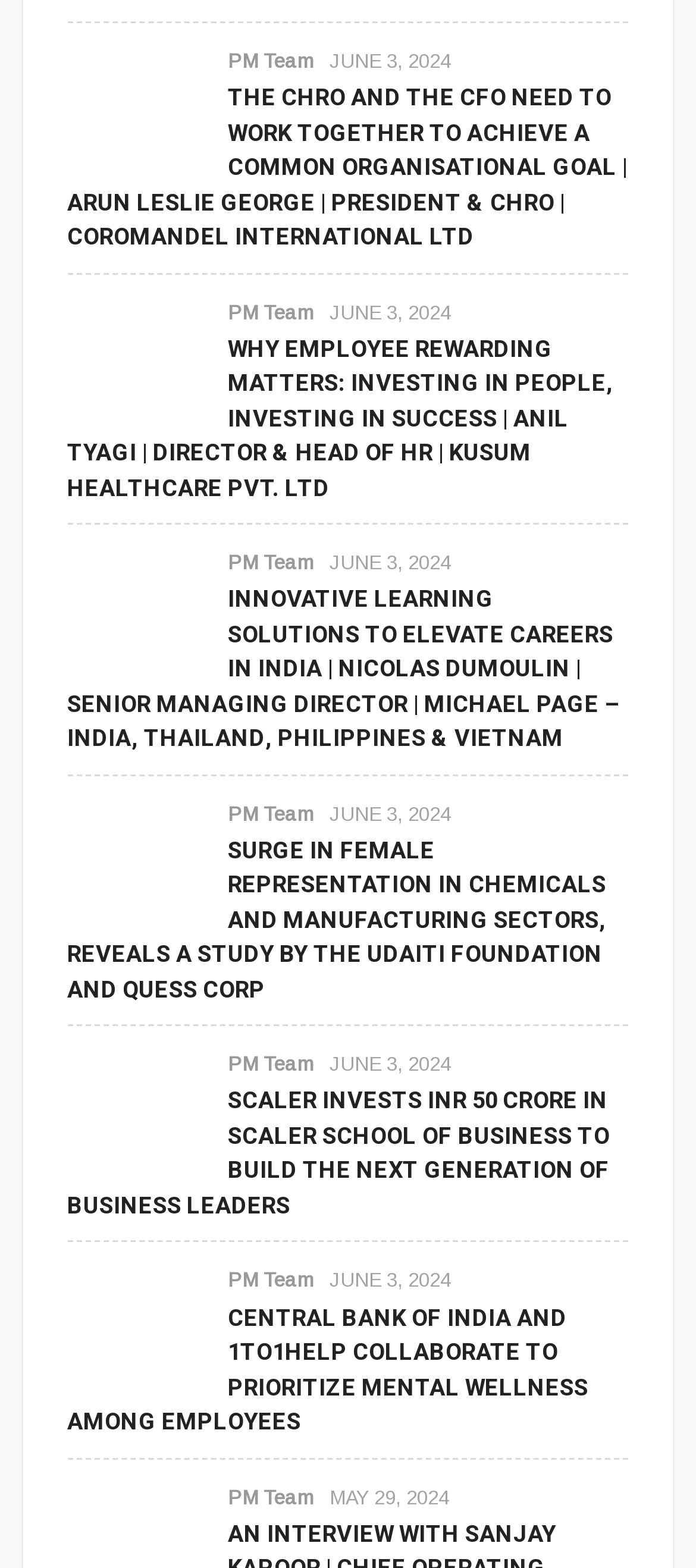Extract the bounding box of the UI element described as: "June 3, 2024".

[0.474, 0.81, 0.648, 0.823]